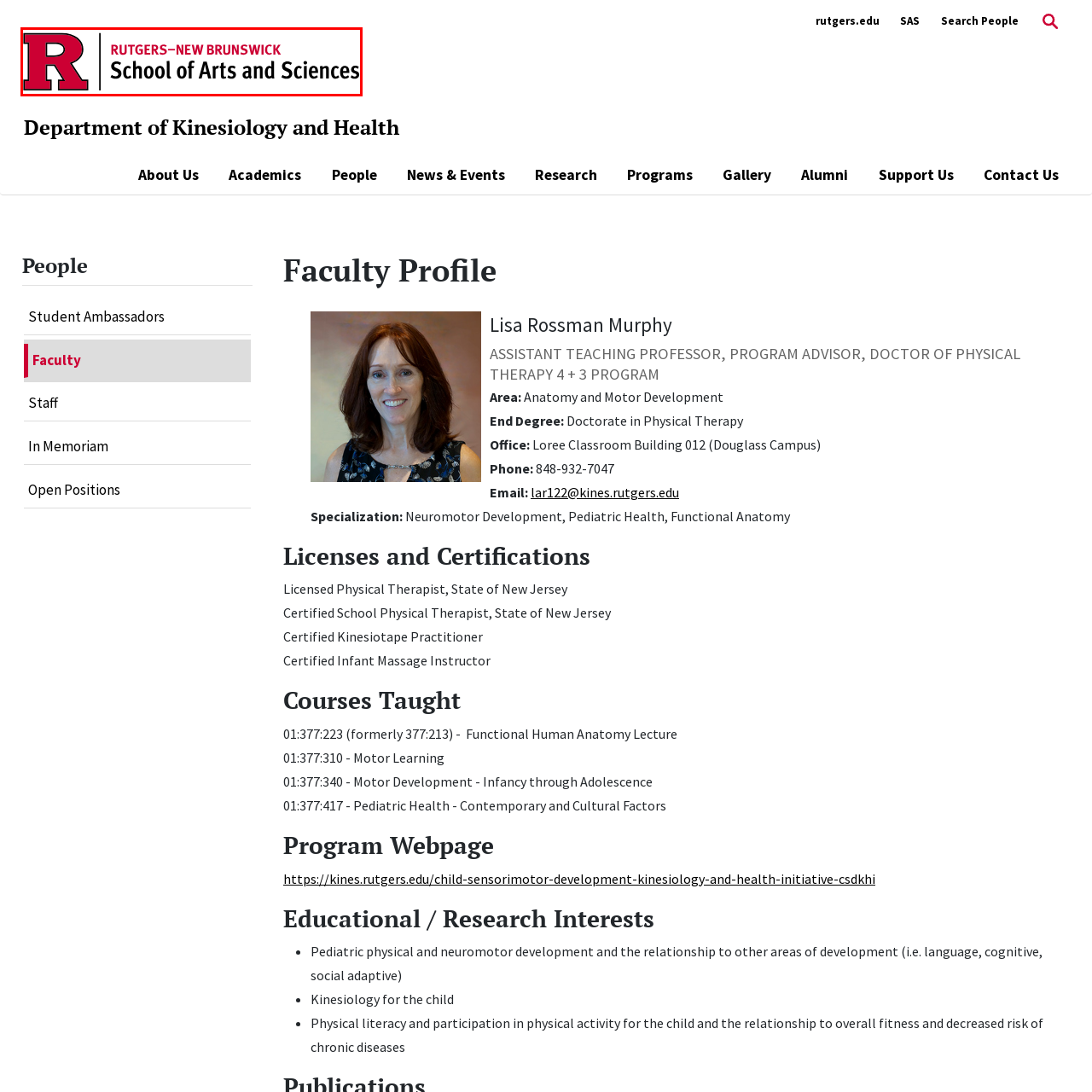Provide a thorough description of the scene captured within the red rectangle.

The image displays the logo for Rutgers University, specifically for the School of Arts and Sciences. The logo features a bold letter "R" in red, alongside the text "RUTGERS—NEW BRUNSWICK," and beneath it, "School of Arts and Sciences" is inscribed prominently. This branding reflects the institution's identity and commitment to a diverse range of academic disciplines within the arts and sciences, serving as a hallmark of the university's educational mission.